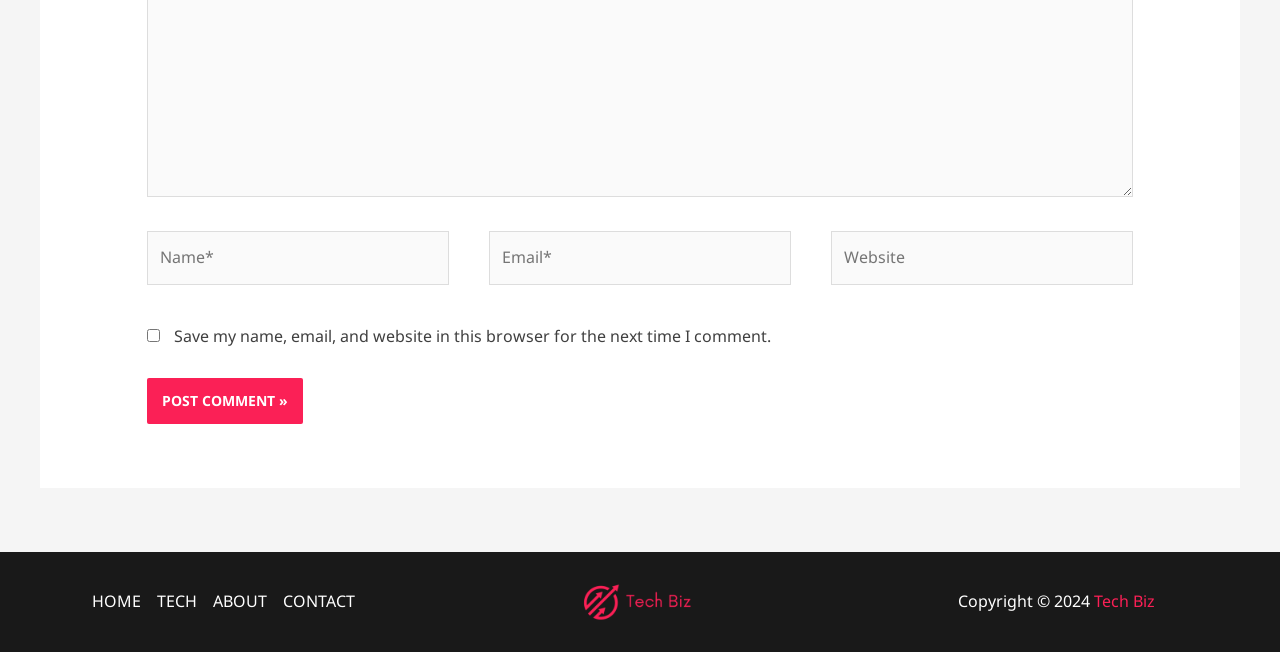Determine the bounding box coordinates of the area to click in order to meet this instruction: "Click the post comment button".

[0.115, 0.579, 0.236, 0.65]